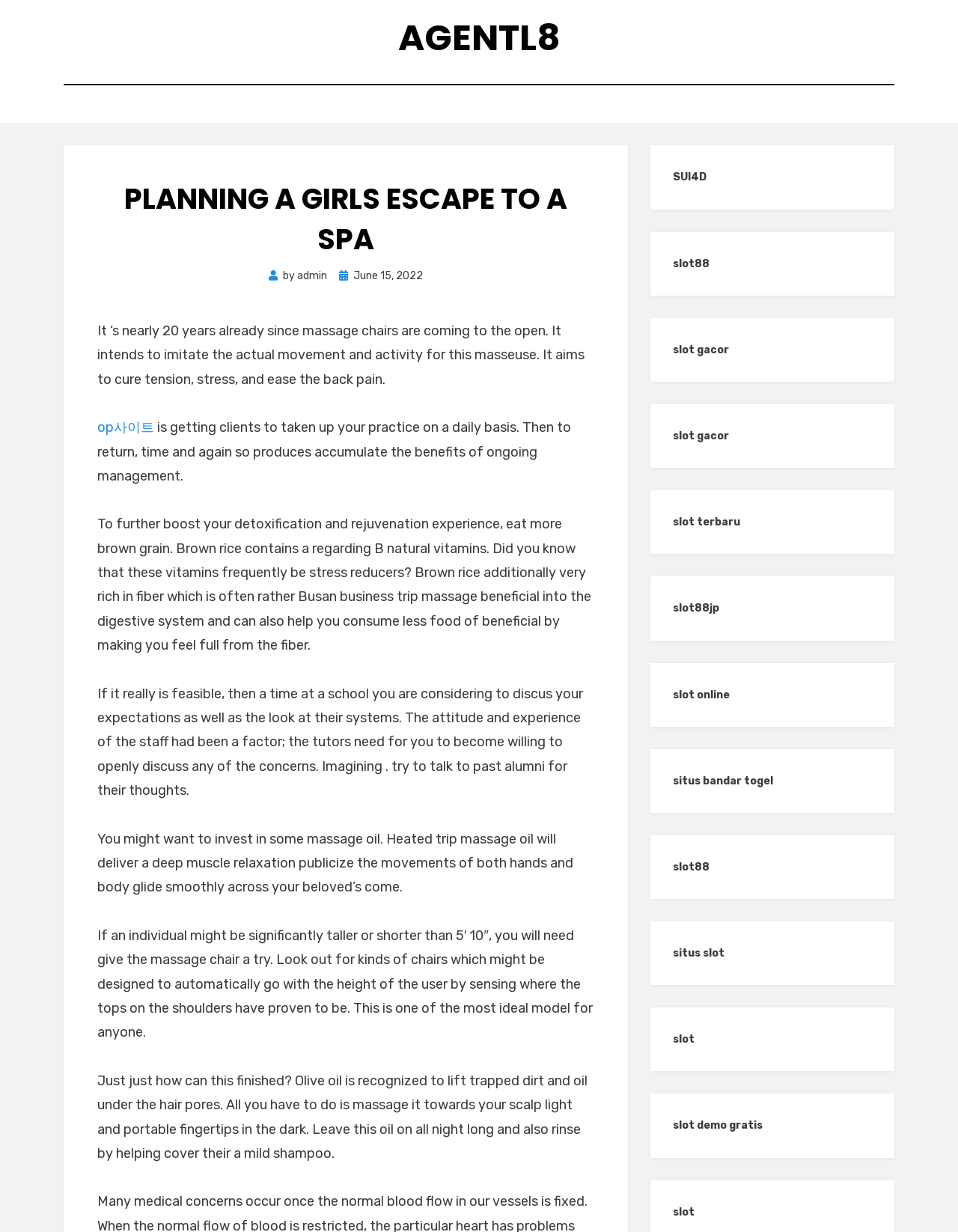Is there a specific date mentioned in the article?
Using the image as a reference, deliver a detailed and thorough answer to the question.

The date 'June 15, 2022' is mentioned in the article as the posting date, which can be found by looking at the link element with the text ' June 15, 2022'.